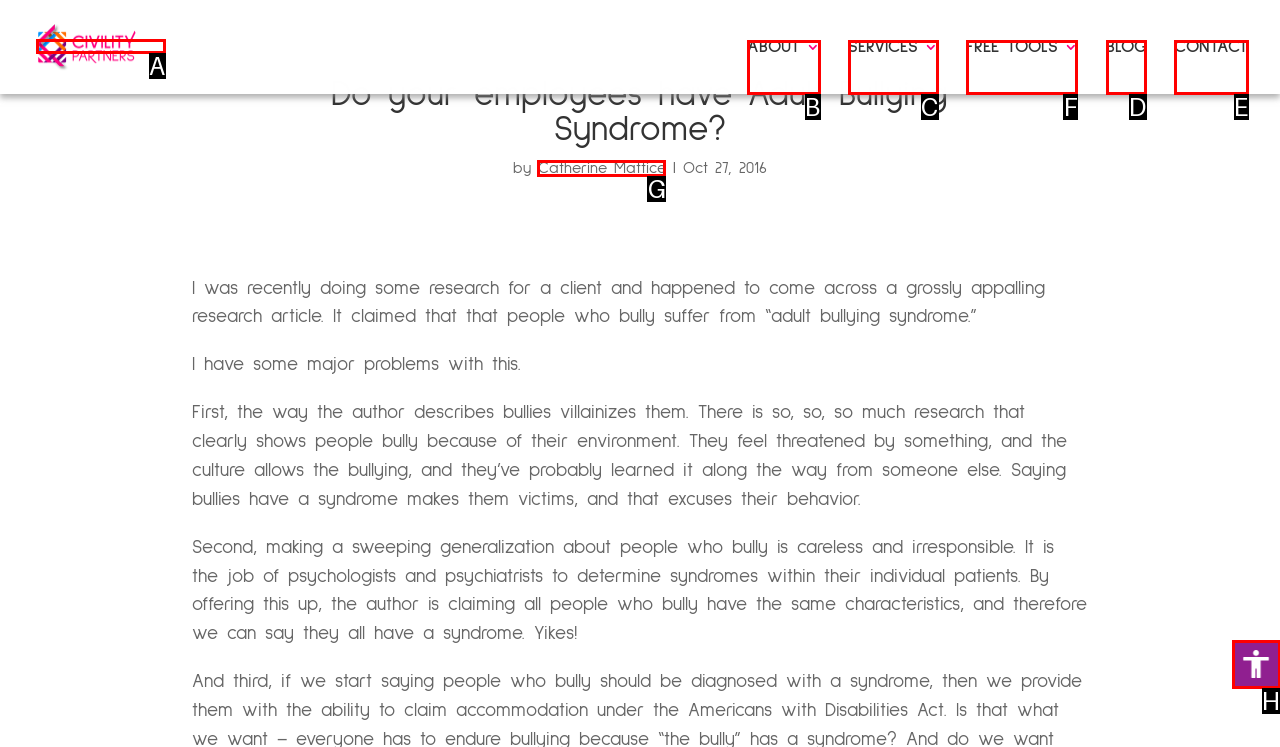Based on the choices marked in the screenshot, which letter represents the correct UI element to perform the task: Open the 'FREE TOOLS' section?

F